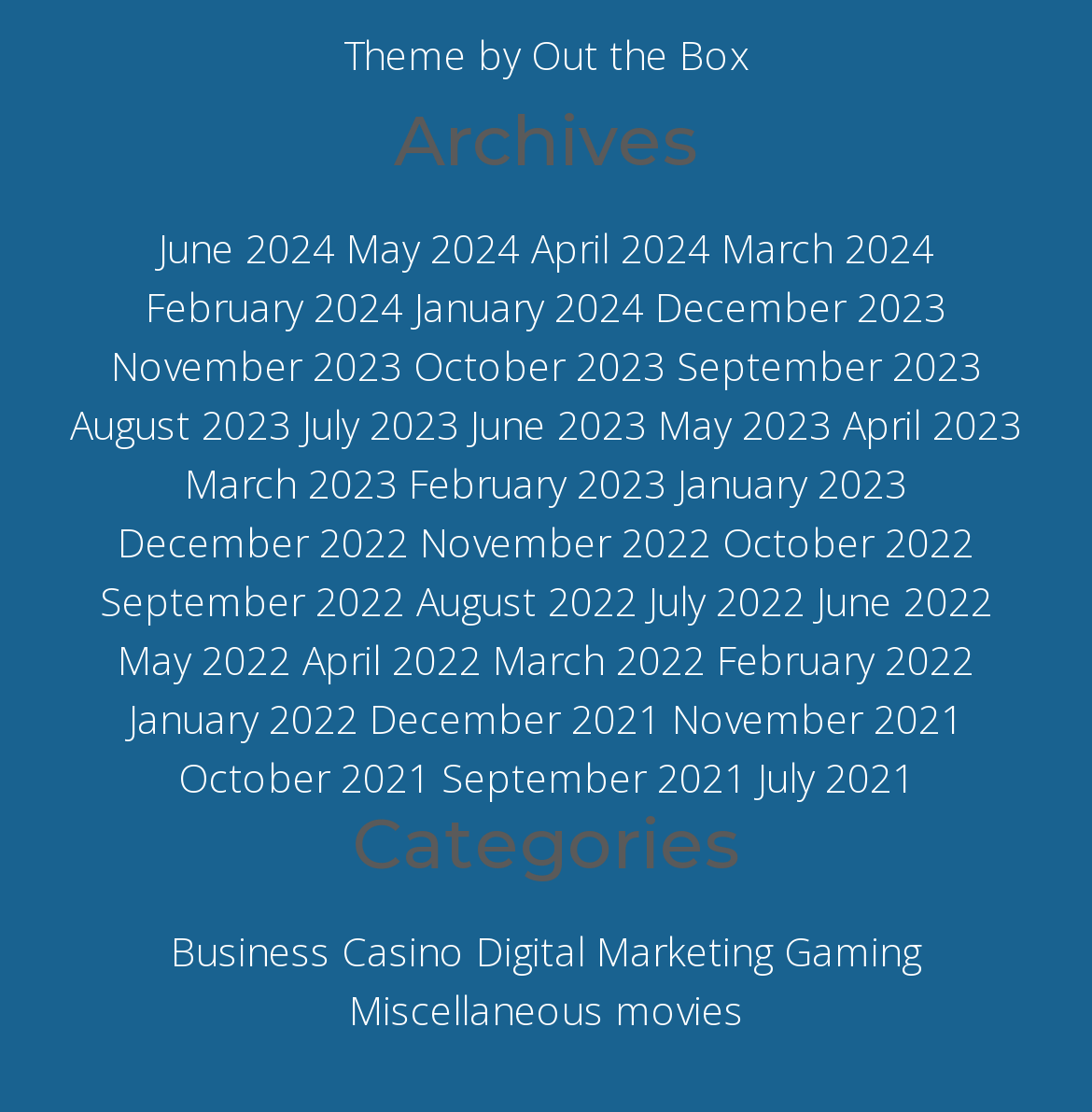Please specify the coordinates of the bounding box for the element that should be clicked to carry out this instruction: "Explore posts from December 2022". The coordinates must be four float numbers between 0 and 1, formatted as [left, top, right, bottom].

[0.108, 0.46, 0.374, 0.513]